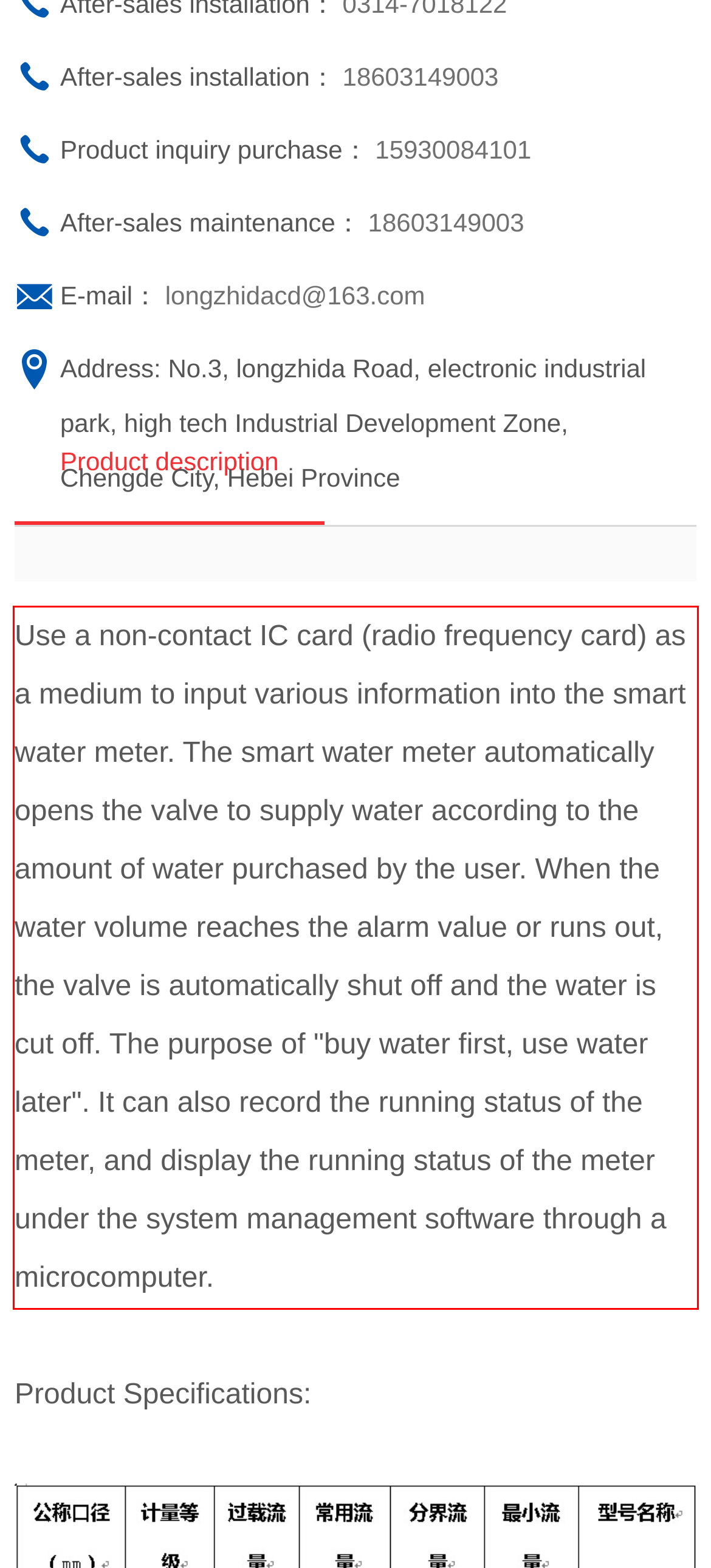Using the provided screenshot, read and generate the text content within the red-bordered area.

Use a non-contact IC card (radio frequency card) as a medium to input various information into the smart water meter. The smart water meter automatically opens the valve to supply water according to the amount of water purchased by the user. When the water volume reaches the alarm value or runs out, the valve is automatically shut off and the water is cut off. The purpose of "buy water first, use water later". It can also record the running status of the meter, and display the running status of the meter under the system management software through a microcomputer.